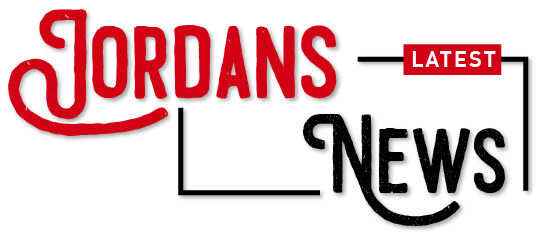Convey a rich and detailed description of the image.

This image features a vibrant and eye-catching logo for "Latest Jordans News." The design prominently showcases the word "JORDANS" in bold, playful, red lettering, adding a dynamic flair. Beneath it, the word "NEWS" is presented in a stylish, black font, conveying a sense of modernity and trendiness. The word "LATEST" is highlighted in red within a sleek horizontal rectangle, emphasizing the freshness and up-to-date nature of the news being shared. The overall aesthetic blends contemporary design elements, making it appealing to fans and enthusiasts of the Jordan brand.